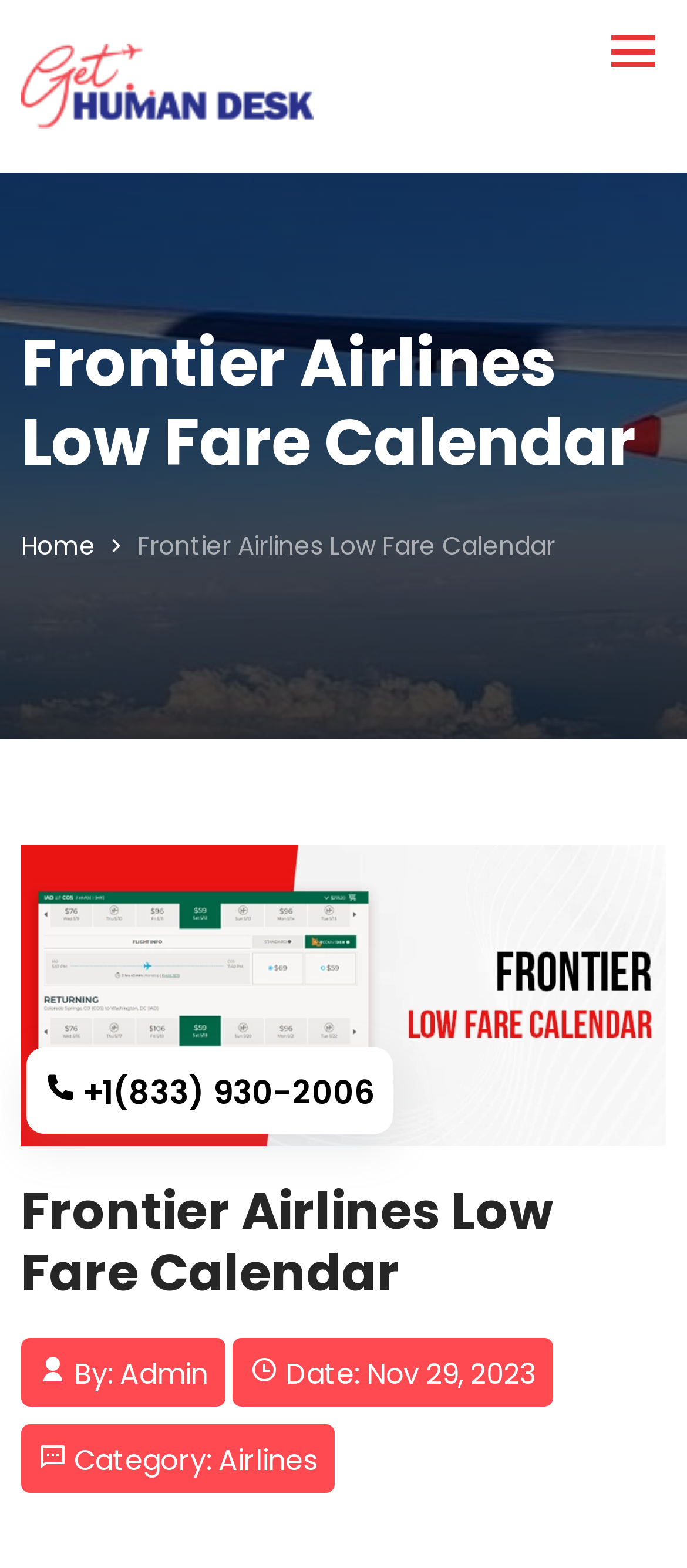Who is the author of the article?
Answer the question with a single word or phrase, referring to the image.

Admin